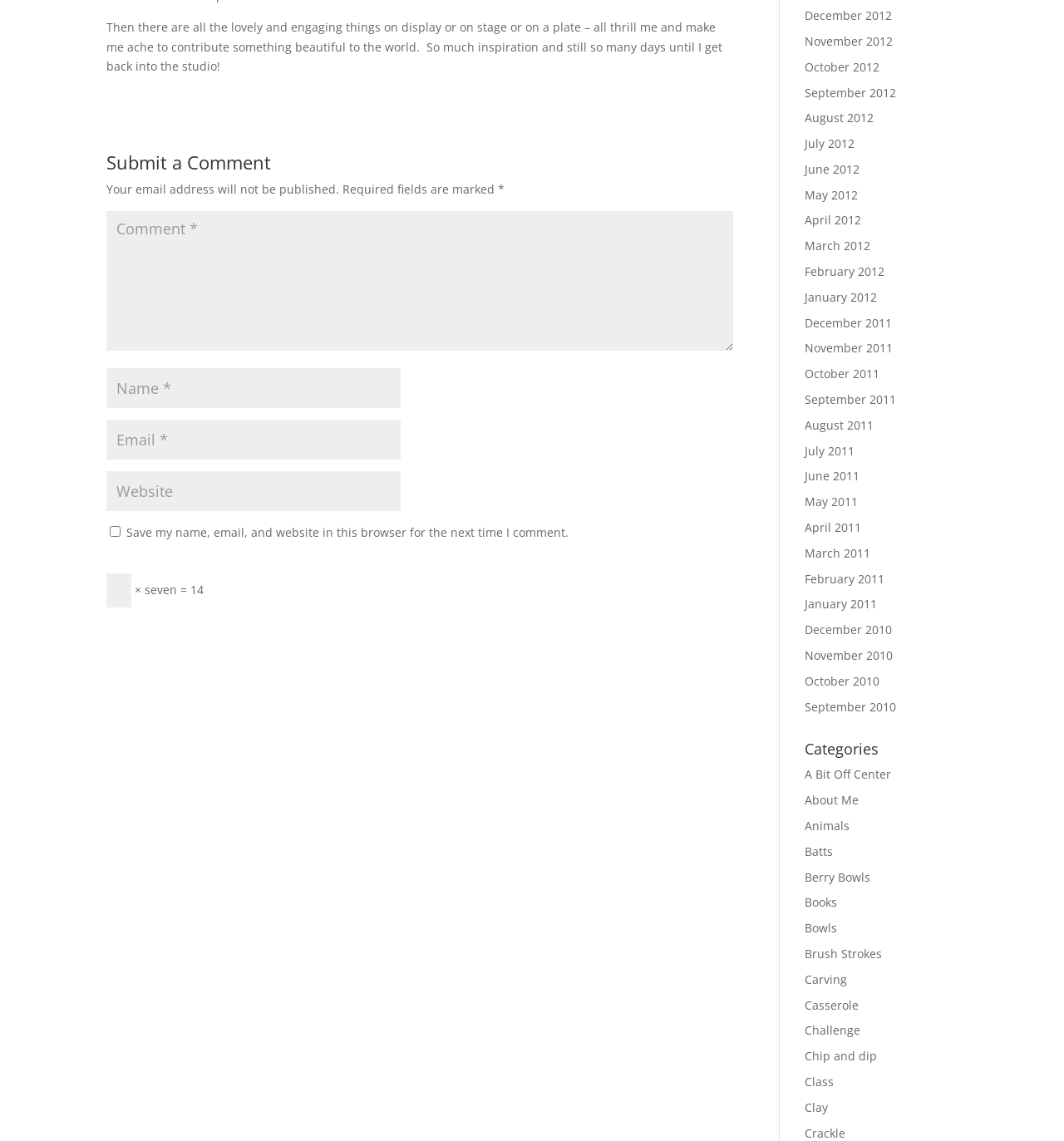Locate the bounding box coordinates for the element described below: "Chip and dip". The coordinates must be four float values between 0 and 1, formatted as [left, top, right, bottom].

[0.756, 0.919, 0.824, 0.932]